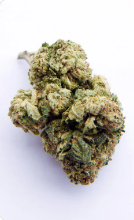Please respond to the question using a single word or phrase:
What is the function of the trichomes on the cannabis buds?

Highlight resinous qualities